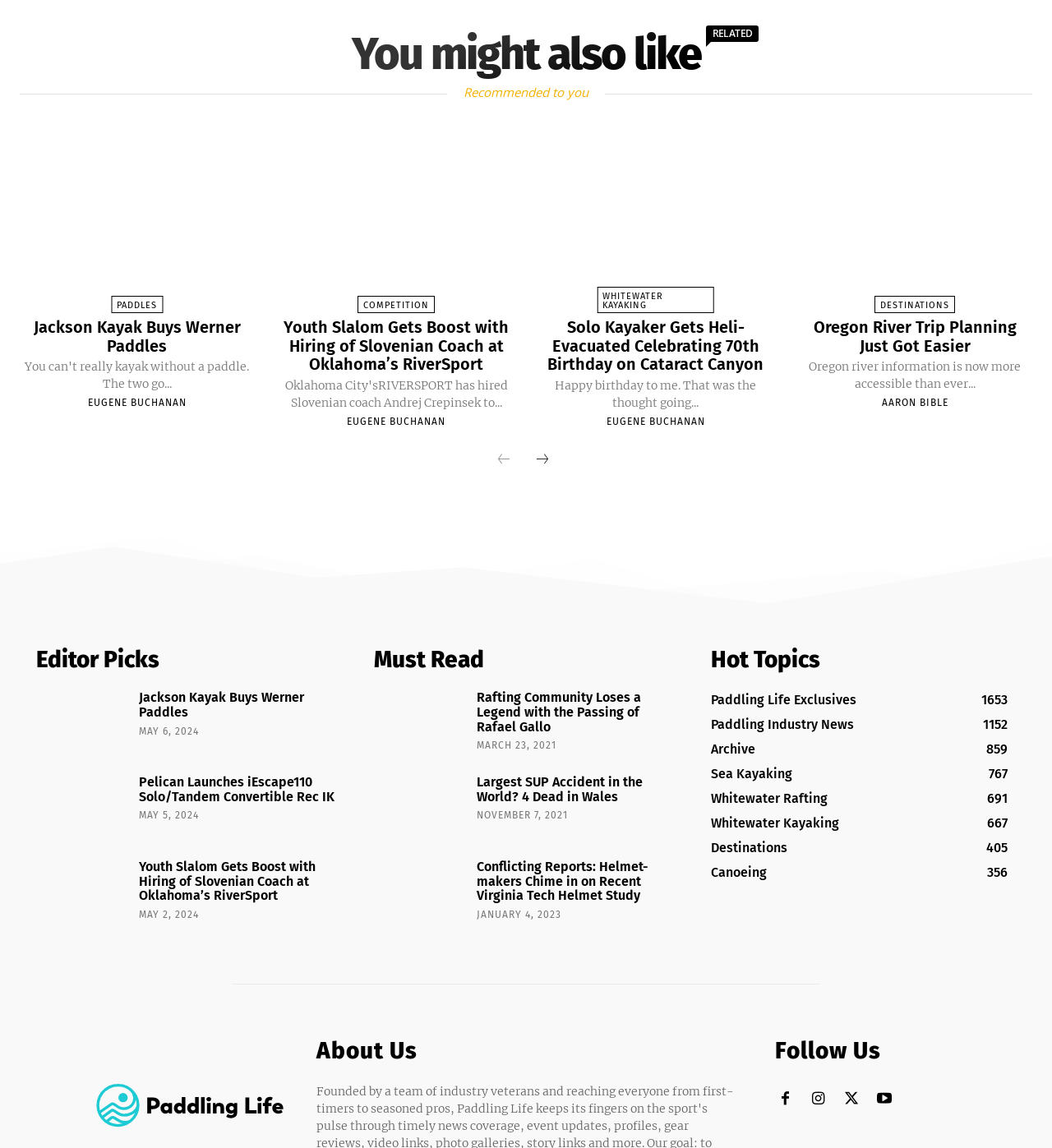Based on the image, provide a detailed and complete answer to the question: 
How many social media links are there under 'Follow Us'?

I counted the number of social media links under the 'Follow Us' section, which are four icons representing different social media platforms, so there are 4 social media links.